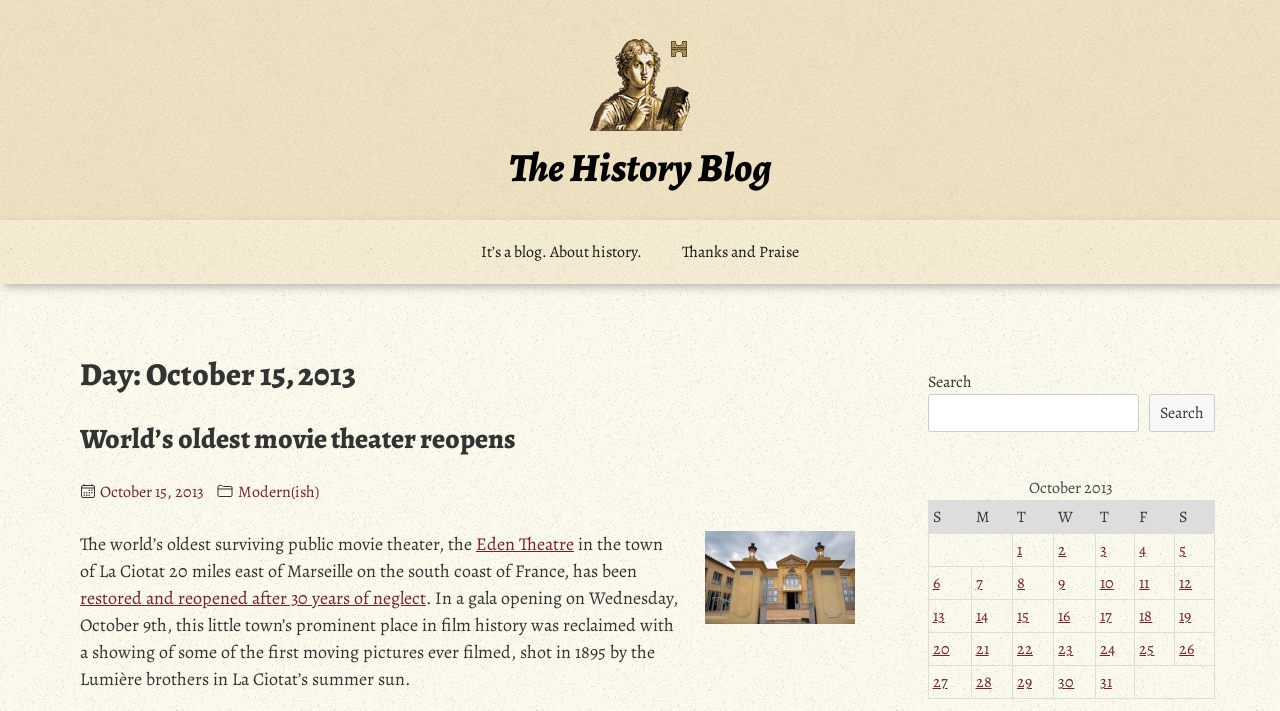Determine the bounding box coordinates of the target area to click to execute the following instruction: "Click the 'Search' button."

[0.898, 0.554, 0.949, 0.608]